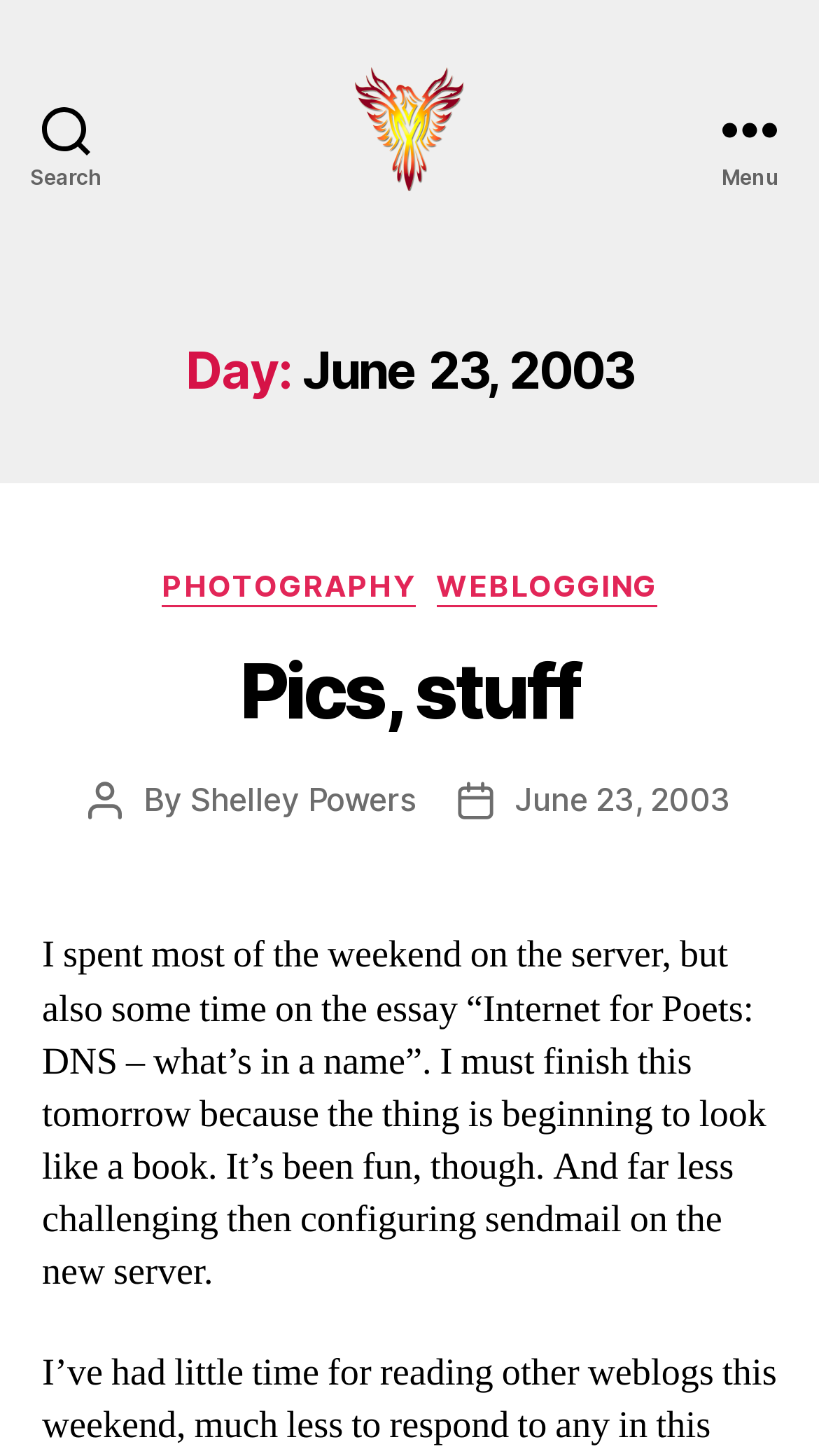Could you indicate the bounding box coordinates of the region to click in order to complete this instruction: "Visit the homepage".

[0.434, 0.045, 0.566, 0.132]